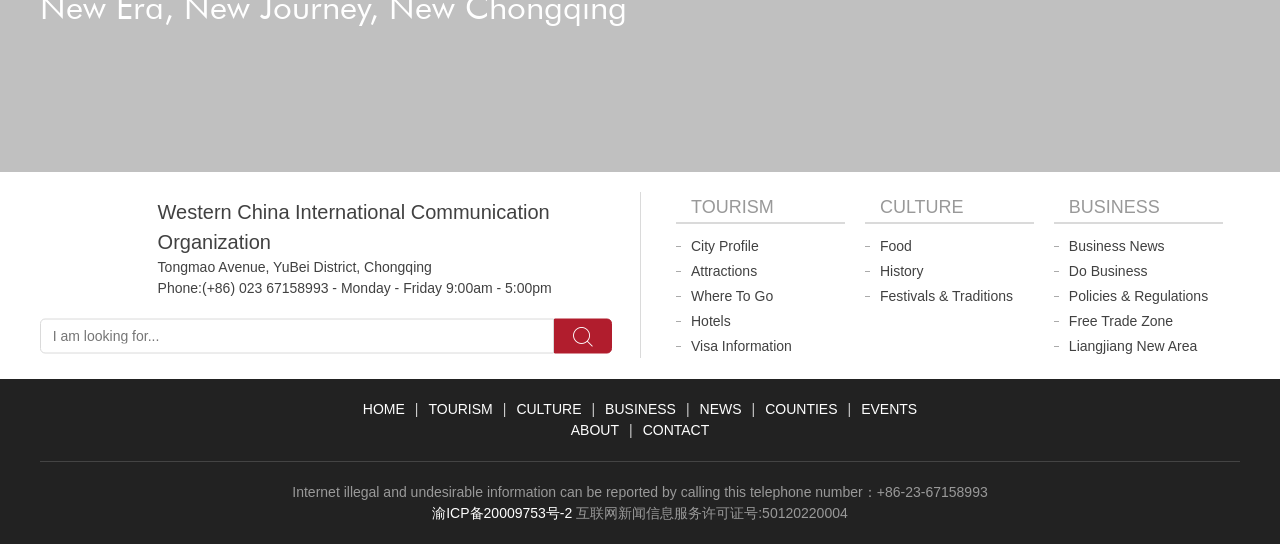Predict the bounding box coordinates of the area that should be clicked to accomplish the following instruction: "contact us". The bounding box coordinates should consist of four float numbers between 0 and 1, i.e., [left, top, right, bottom].

[0.502, 0.775, 0.554, 0.805]